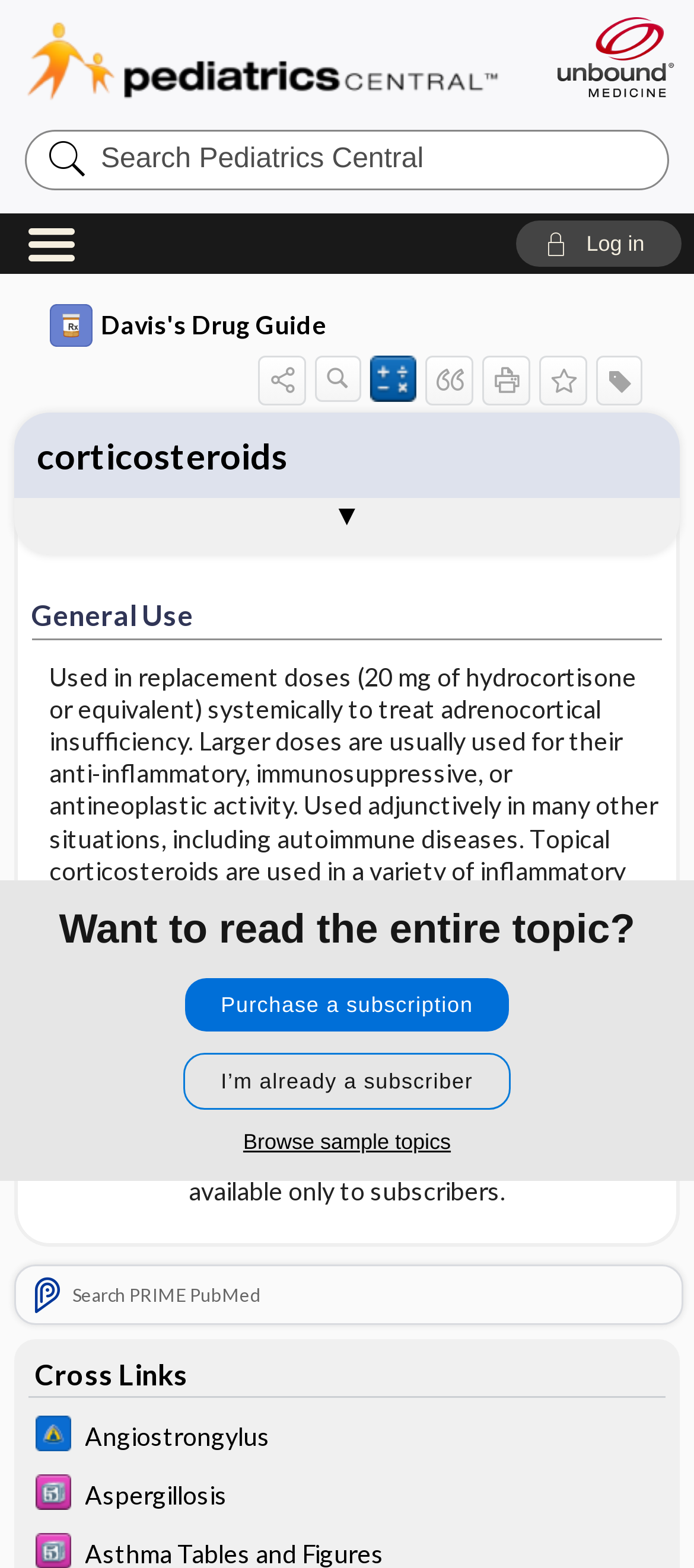Please specify the bounding box coordinates of the area that should be clicked to accomplish the following instruction: "Search Pediatrics Central". The coordinates should consist of four float numbers between 0 and 1, i.e., [left, top, right, bottom].

[0.035, 0.083, 0.965, 0.121]